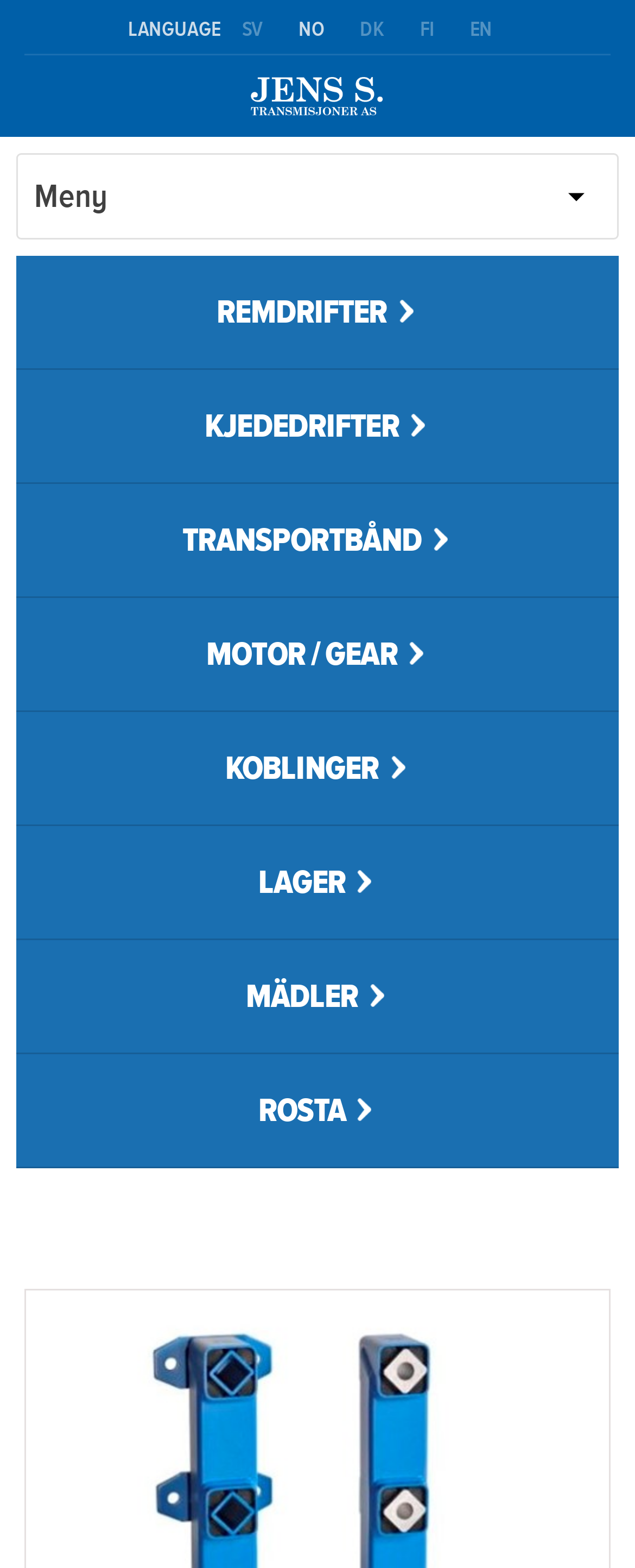Identify the bounding box for the given UI element using the description provided. Coordinates should be in the format (top-left x, top-left y, bottom-right x, bottom-right y) and must be between 0 and 1. Here is the description: Koblinger

[0.026, 0.454, 0.974, 0.527]